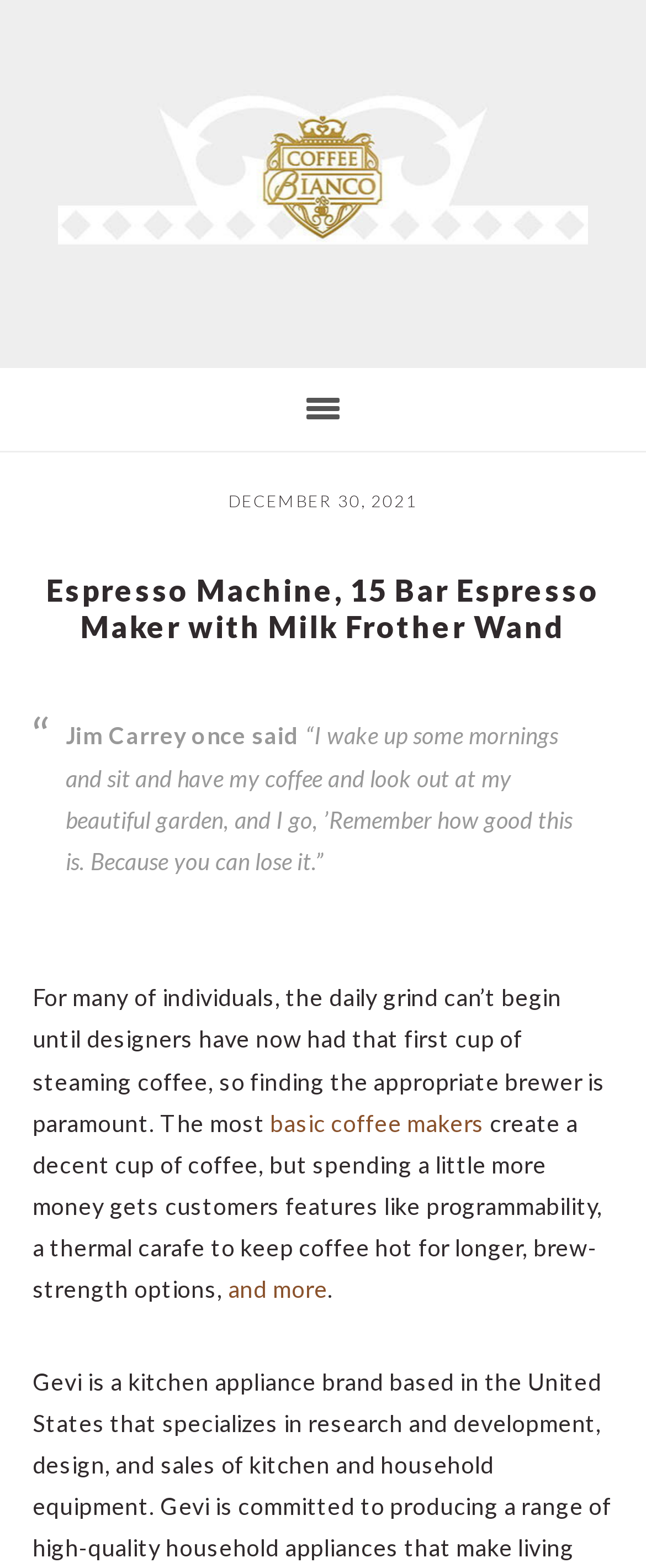What is the main topic of the article?
Based on the image, provide a one-word or brief-phrase response.

Espresso Machine